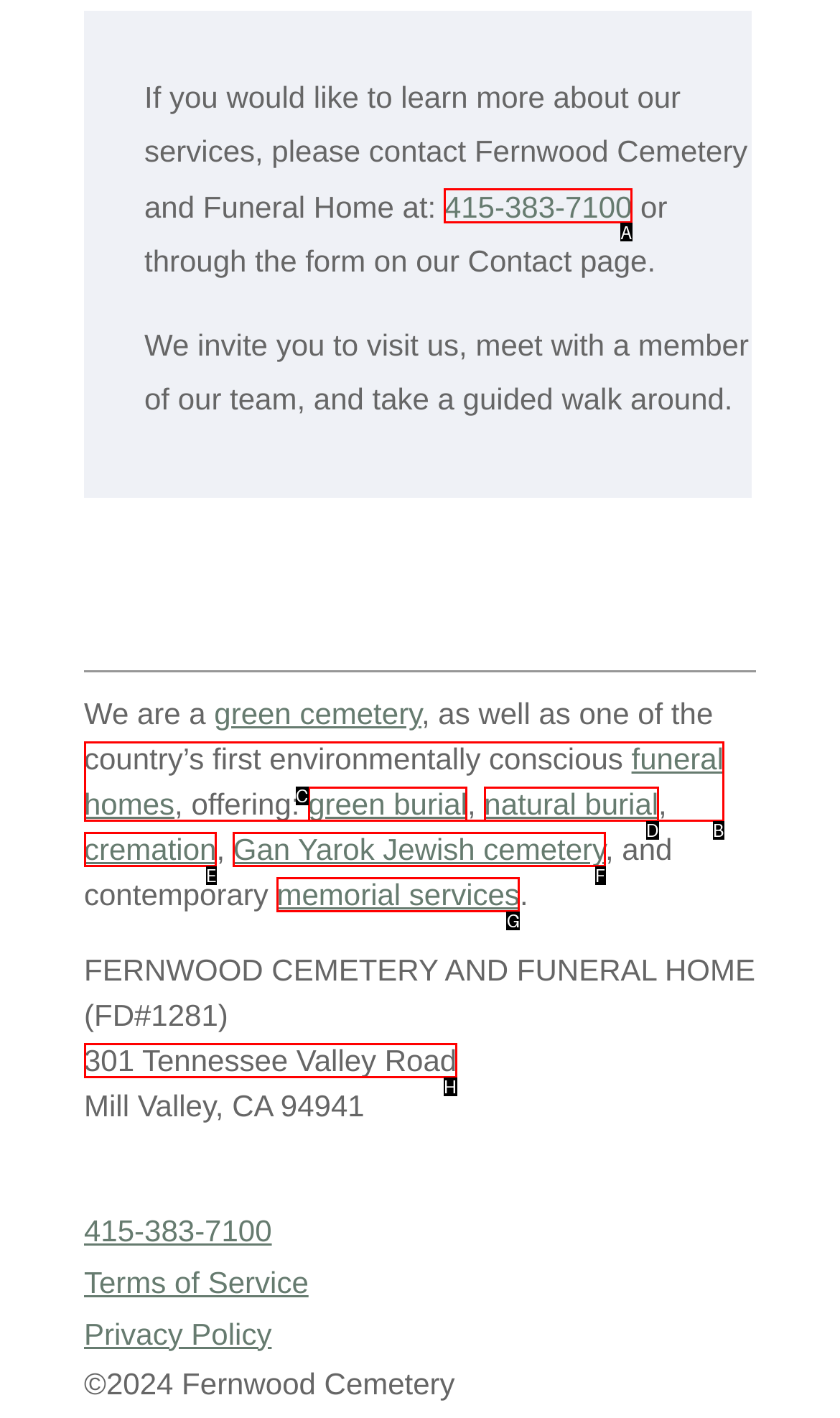Determine which HTML element to click on in order to complete the action: Get plumbing jobs in Hadfield.
Reply with the letter of the selected option.

None